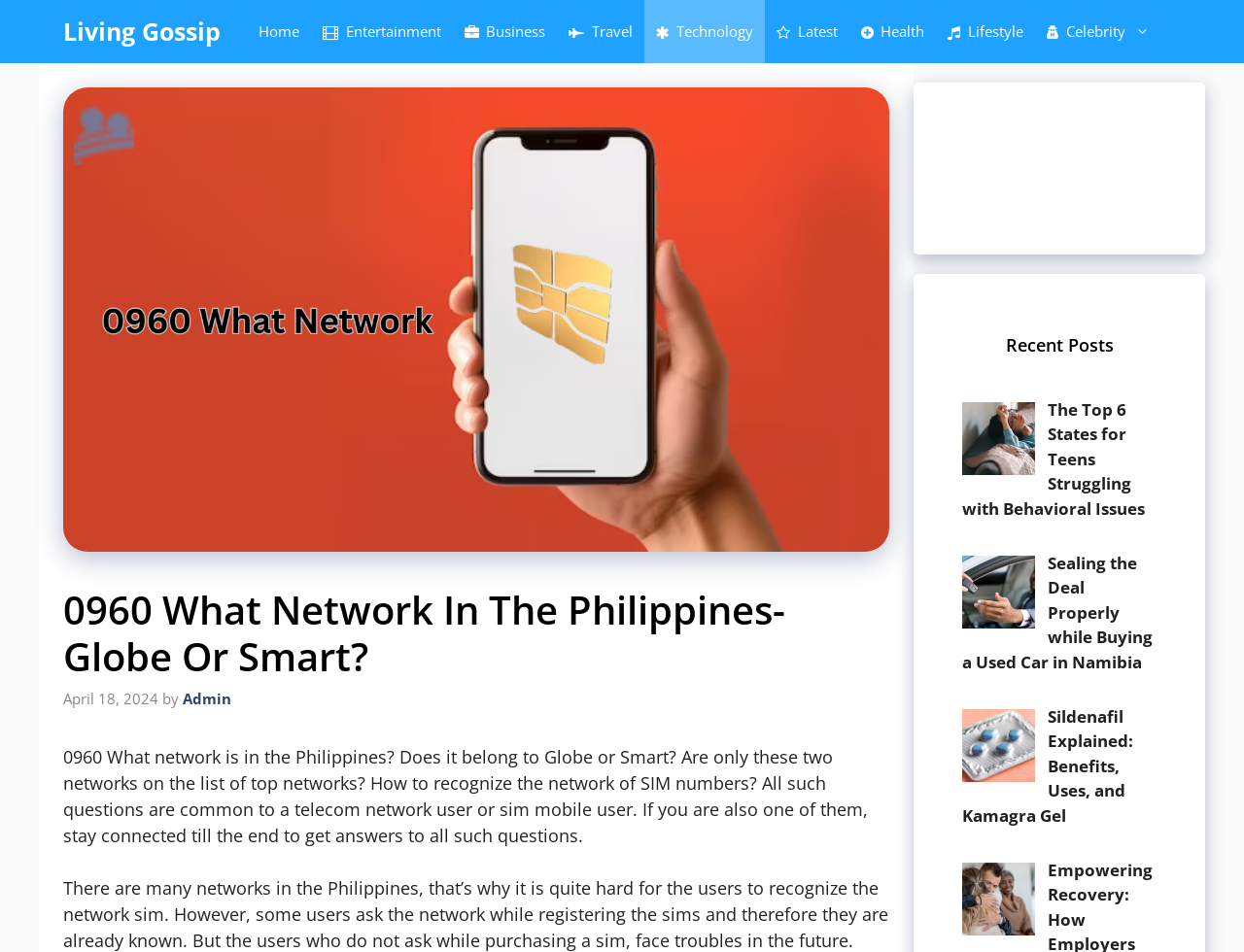What is the topic of the article?
Please provide a detailed answer to the question.

The topic of the article can be determined by looking at the heading '0960 What Network In The Philippines-Globe Or Smart?' which suggests that the article is about the 0960 network and its affiliation with Globe or Smart in the Philippines.